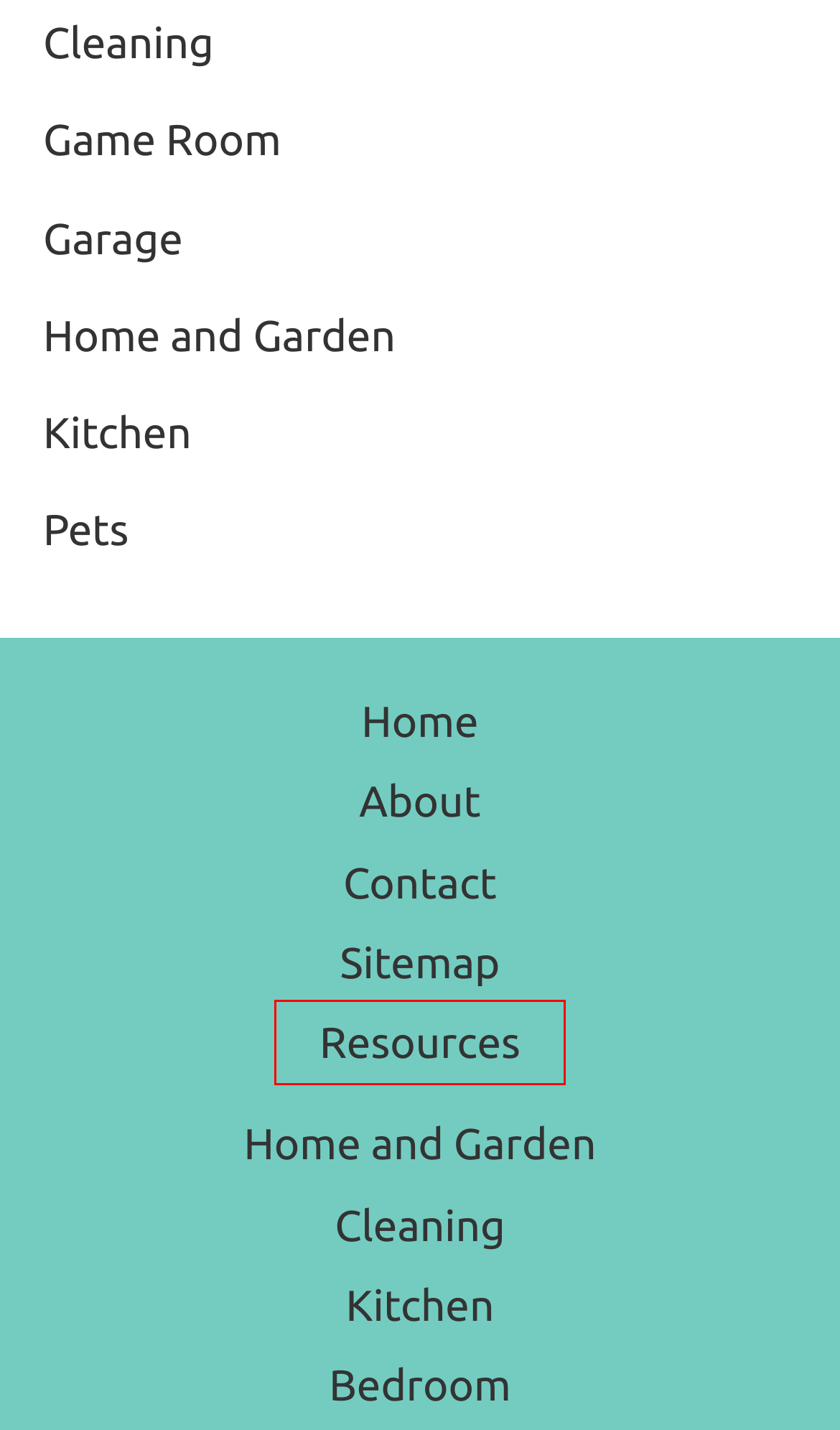Examine the screenshot of a webpage with a red rectangle bounding box. Select the most accurate webpage description that matches the new webpage after clicking the element within the bounding box. Here are the candidates:
A. Cleaning Archives
B. Kitchen Archives
C. Resources (2024)
D. About A Little Peace of Home (2024)
E. Contact (2024)
F. Pets Archives
G. Sitemap (2024)
H. Game Room Archives

C